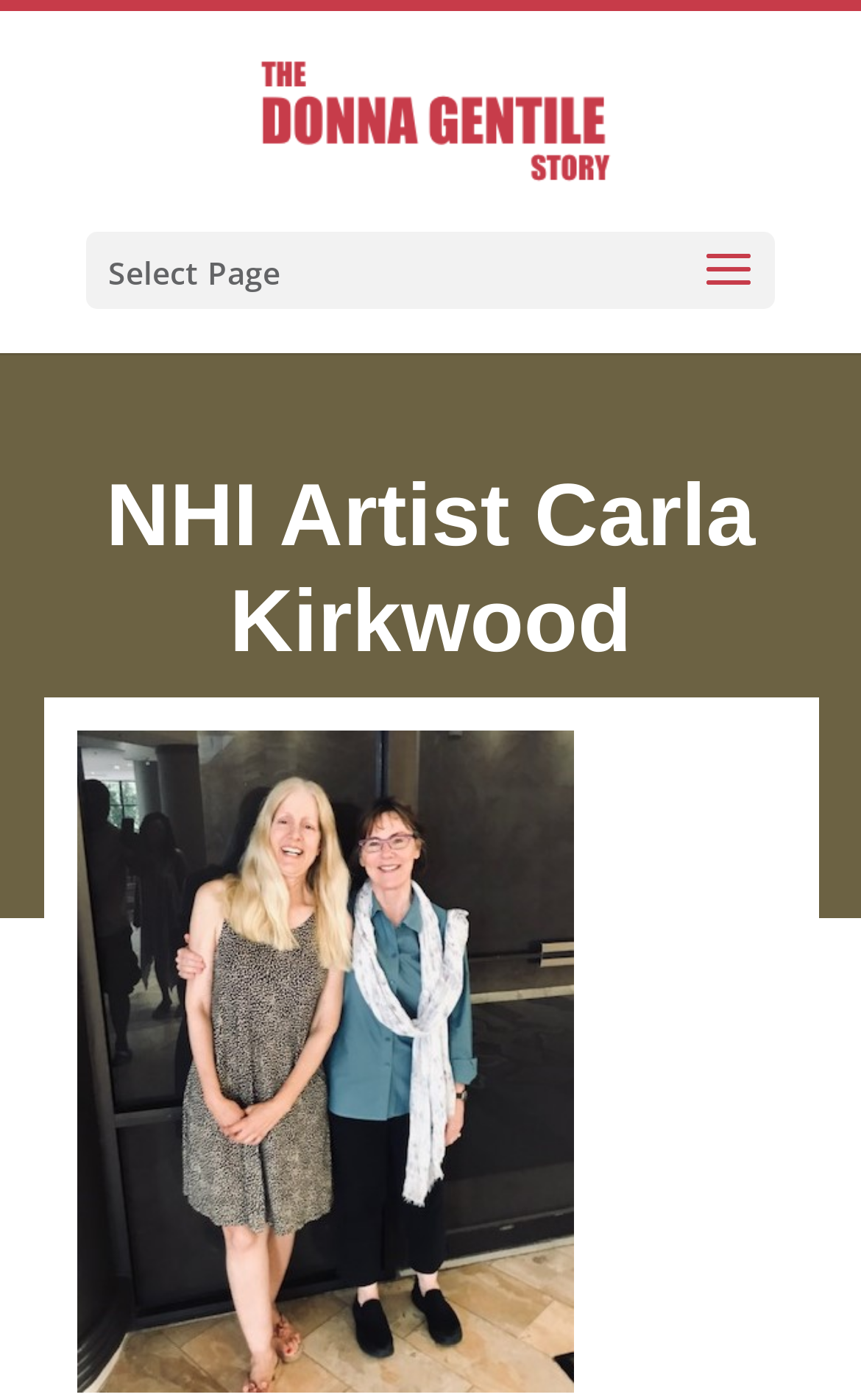Identify the main title of the webpage and generate its text content.

NHI Artist Carla Kirkwood